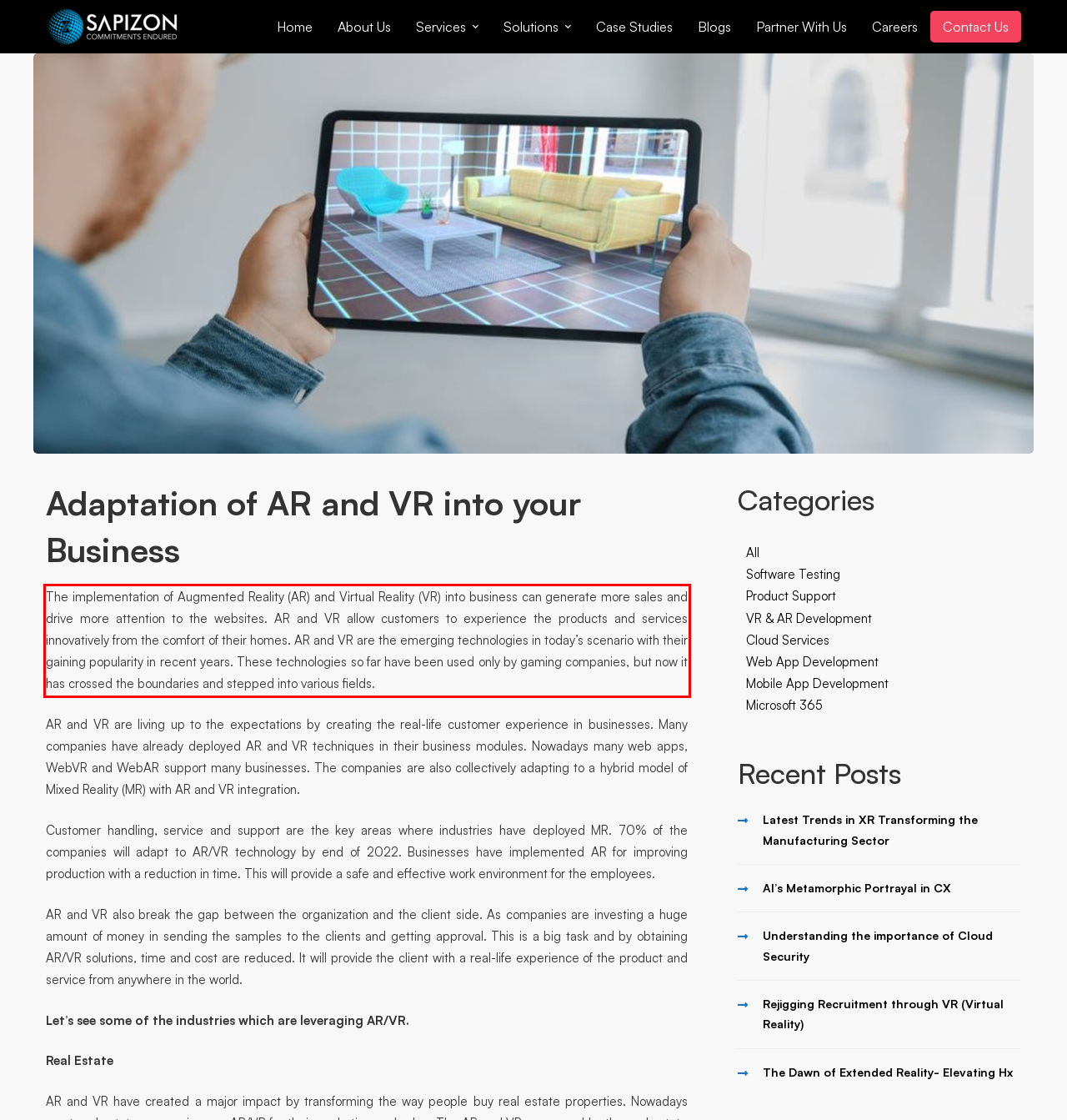Given a screenshot of a webpage, locate the red bounding box and extract the text it encloses.

The implementation of Augmented Reality (AR) and Virtual Reality (VR) into business can generate more sales and drive more attention to the websites. AR and VR allow customers to experience the products and services innovatively from the comfort of their homes. AR and VR are the emerging technologies in today’s scenario with their gaining popularity in recent years. These technologies so far have been used only by gaming companies, but now it has crossed the boundaries and stepped into various fields.